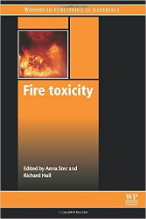What series does the book belong to?
Using the image, provide a detailed and thorough answer to the question.

The caption states that the book is part of the 'Woodhead Publishing in Materials' series, which suggests that it contributes to scholarly discussions around materials science and fire safety.